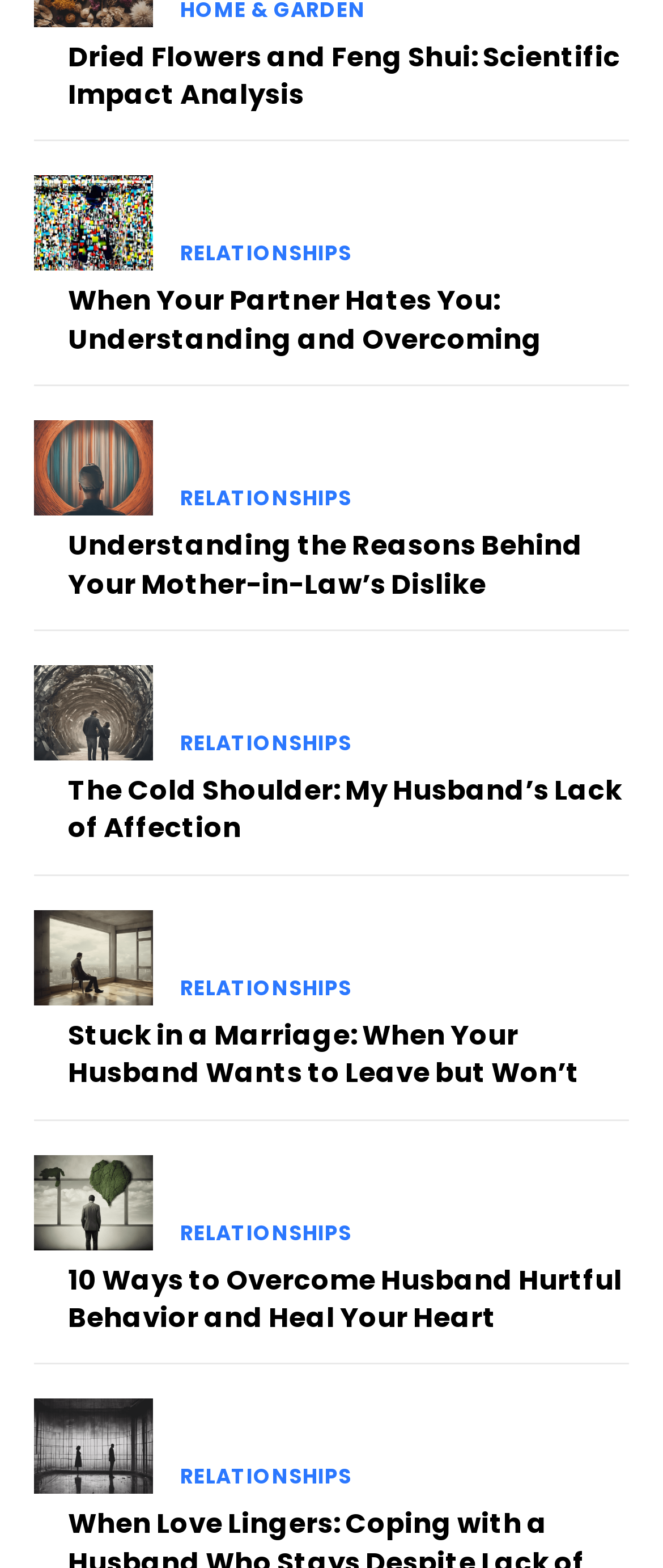Please identify the bounding box coordinates of the region to click in order to complete the task: "Read about Understanding the Reasons Behind Your Mother-in-Law’s Dislike". The coordinates must be four float numbers between 0 and 1, specified as [left, top, right, bottom].

[0.103, 0.335, 0.879, 0.385]